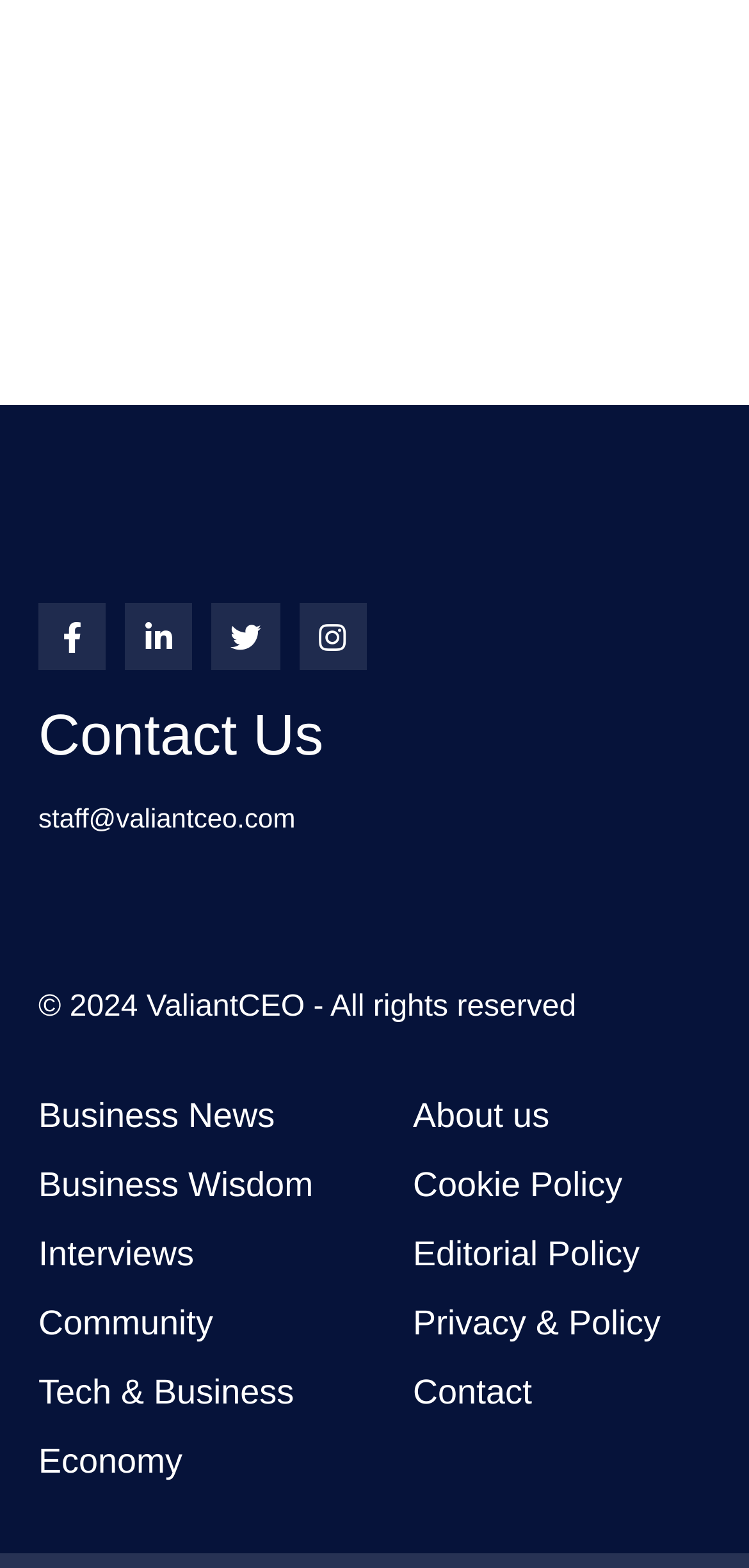Give a one-word or short phrase answer to this question: 
What social media platforms are listed?

Facebook, Linkedin, Twitter, Instagram